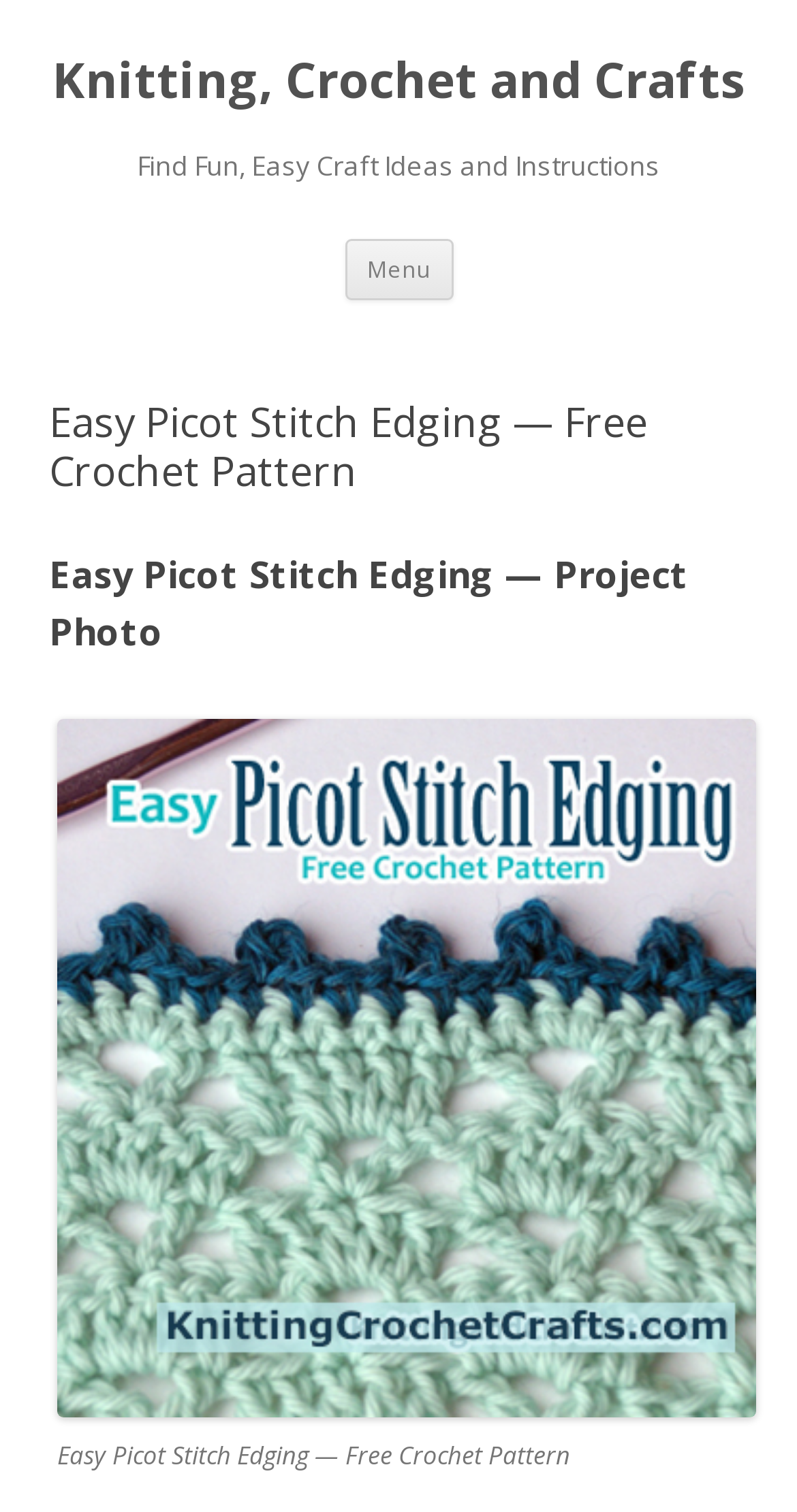Identify and provide the bounding box for the element described by: "History of San Clemente".

None